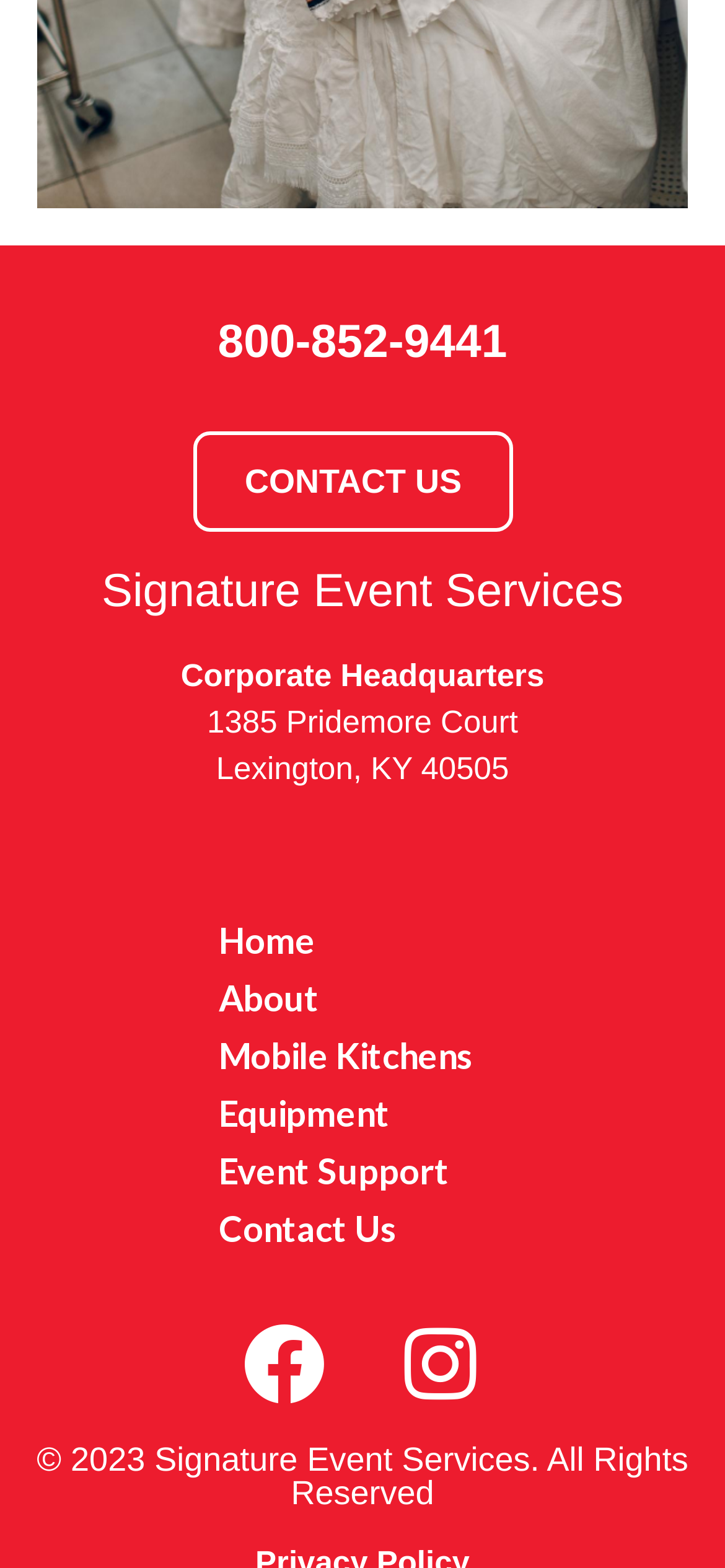Please locate the bounding box coordinates for the element that should be clicked to achieve the following instruction: "View mobile kitchens". Ensure the coordinates are given as four float numbers between 0 and 1, i.e., [left, top, right, bottom].

[0.302, 0.662, 0.873, 0.686]